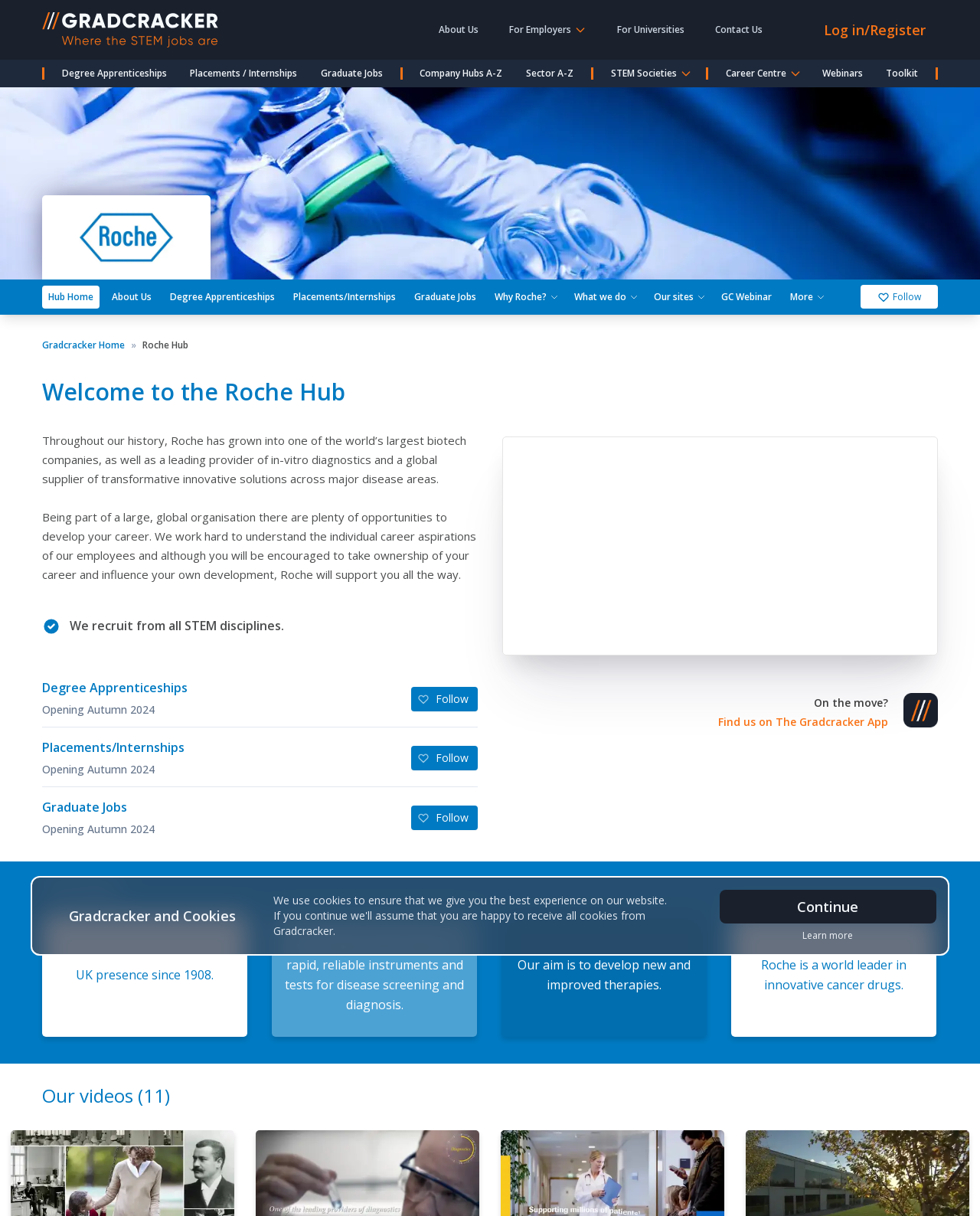Determine the bounding box coordinates for the UI element described. Format the coordinates as (top-left x, top-left y, bottom-right x, bottom-right y) and ensure all values are between 0 and 1. Element description: Learn more

[0.734, 0.764, 0.955, 0.775]